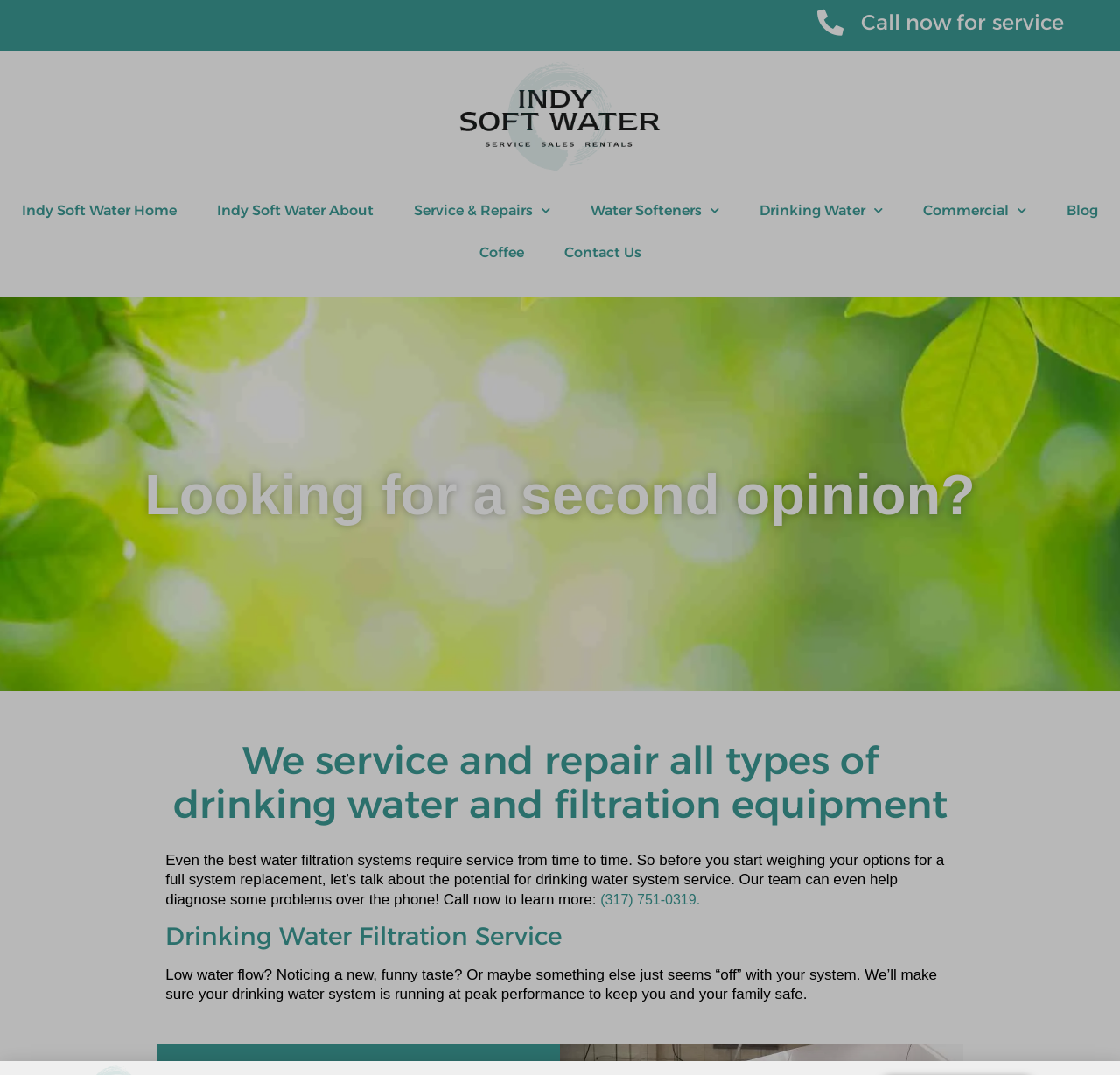What is the main service offered by Indy Soft Water?
Kindly give a detailed and elaborate answer to the question.

Based on the webpage, Indy Soft Water offers drinking water system service, which includes repairs, installation, and maintenance of drinking water systems. This is evident from the heading 'Drinking Water System Service & Repairs' and the description 'We service and repair all types of drinking water and filtration equipment'.